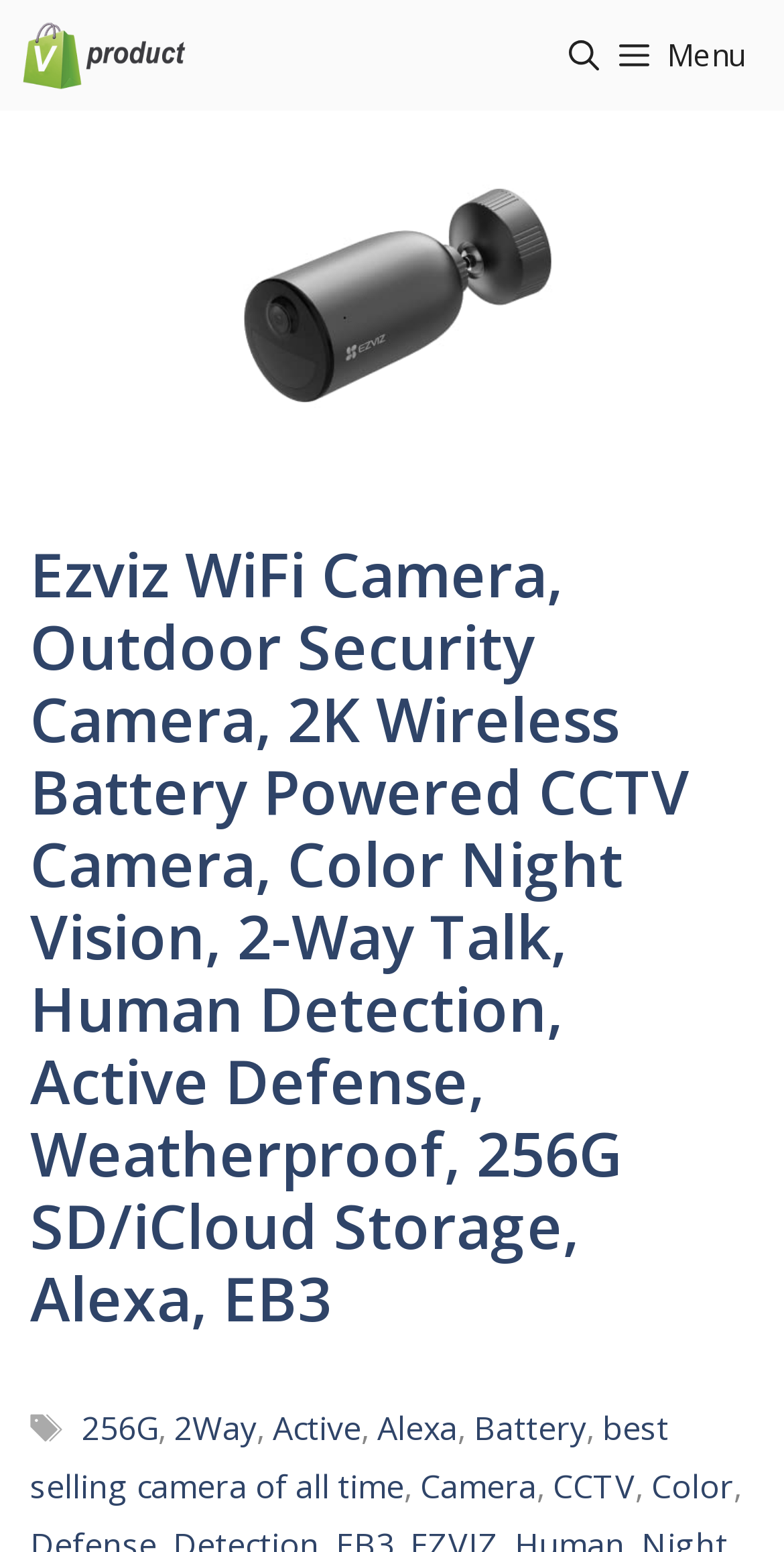Pinpoint the bounding box coordinates of the clickable element to carry out the following instruction: "Learn more about 256G SD/iCloud Storage."

[0.104, 0.906, 0.202, 0.934]